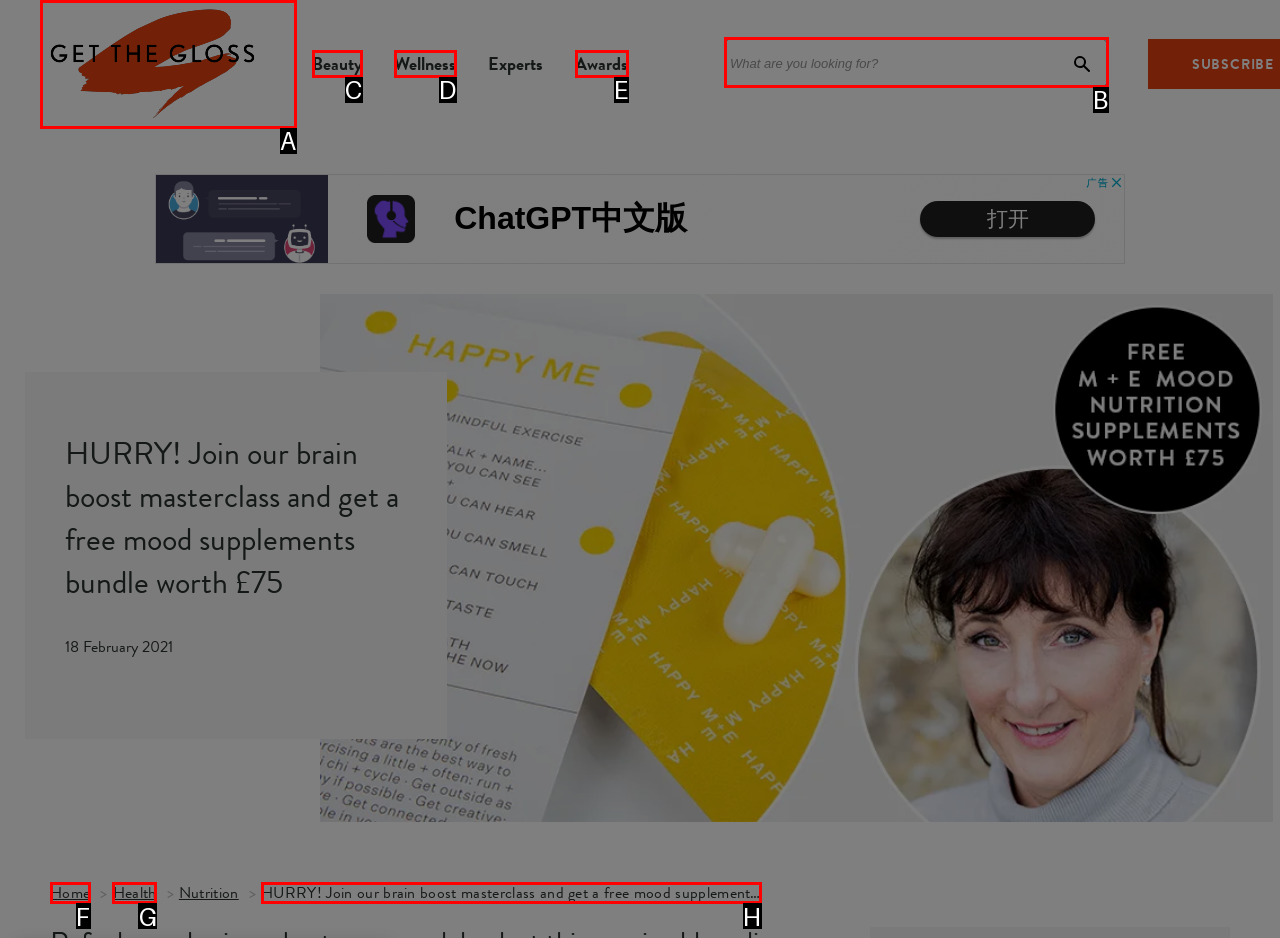Match the following description to a UI element: Wellness
Provide the letter of the matching option directly.

D